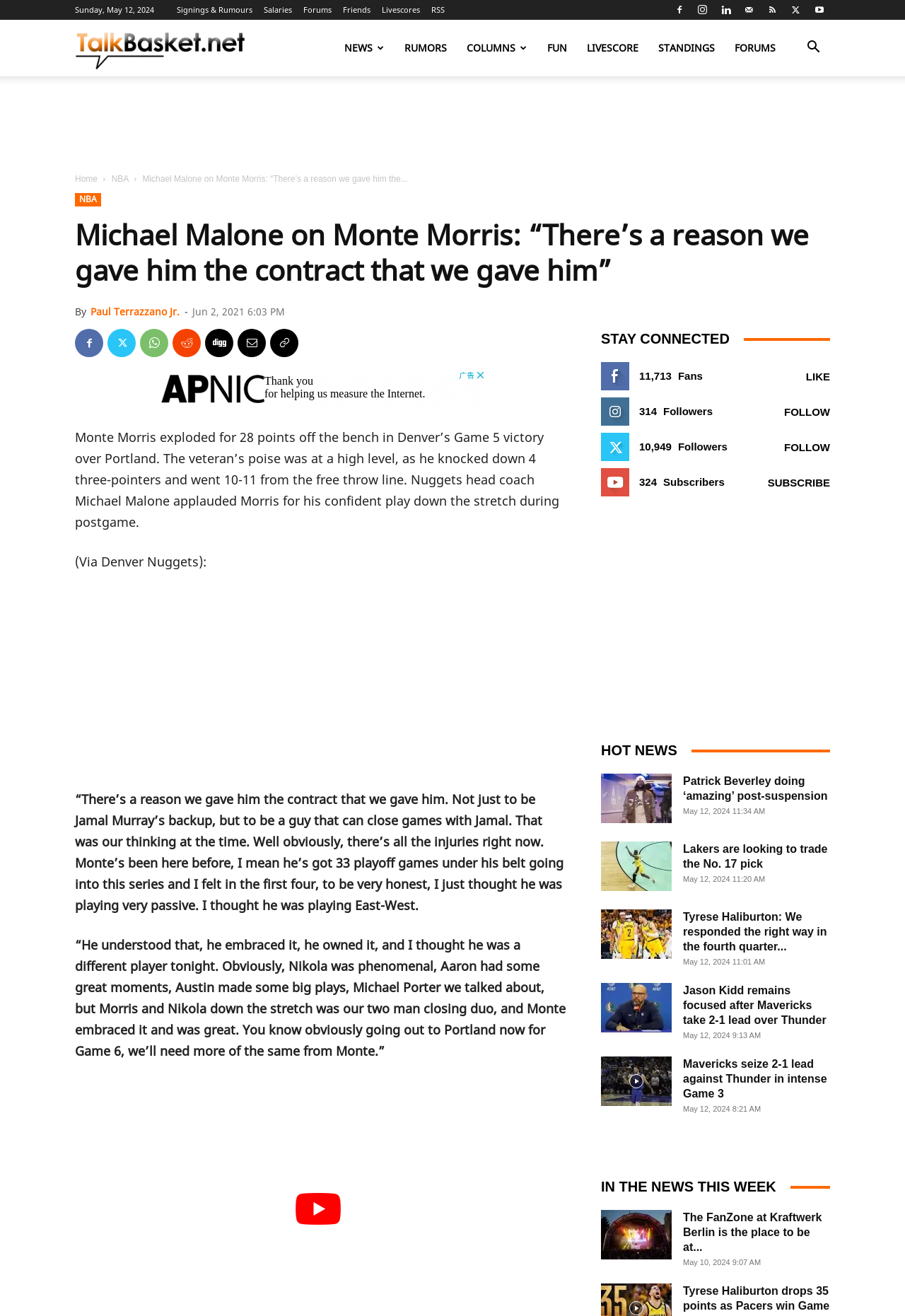Extract the bounding box coordinates for the described element: "Patrick Beverley doing ‘amazing’ post-suspension". The coordinates should be represented as four float numbers between 0 and 1: [left, top, right, bottom].

[0.755, 0.589, 0.914, 0.609]